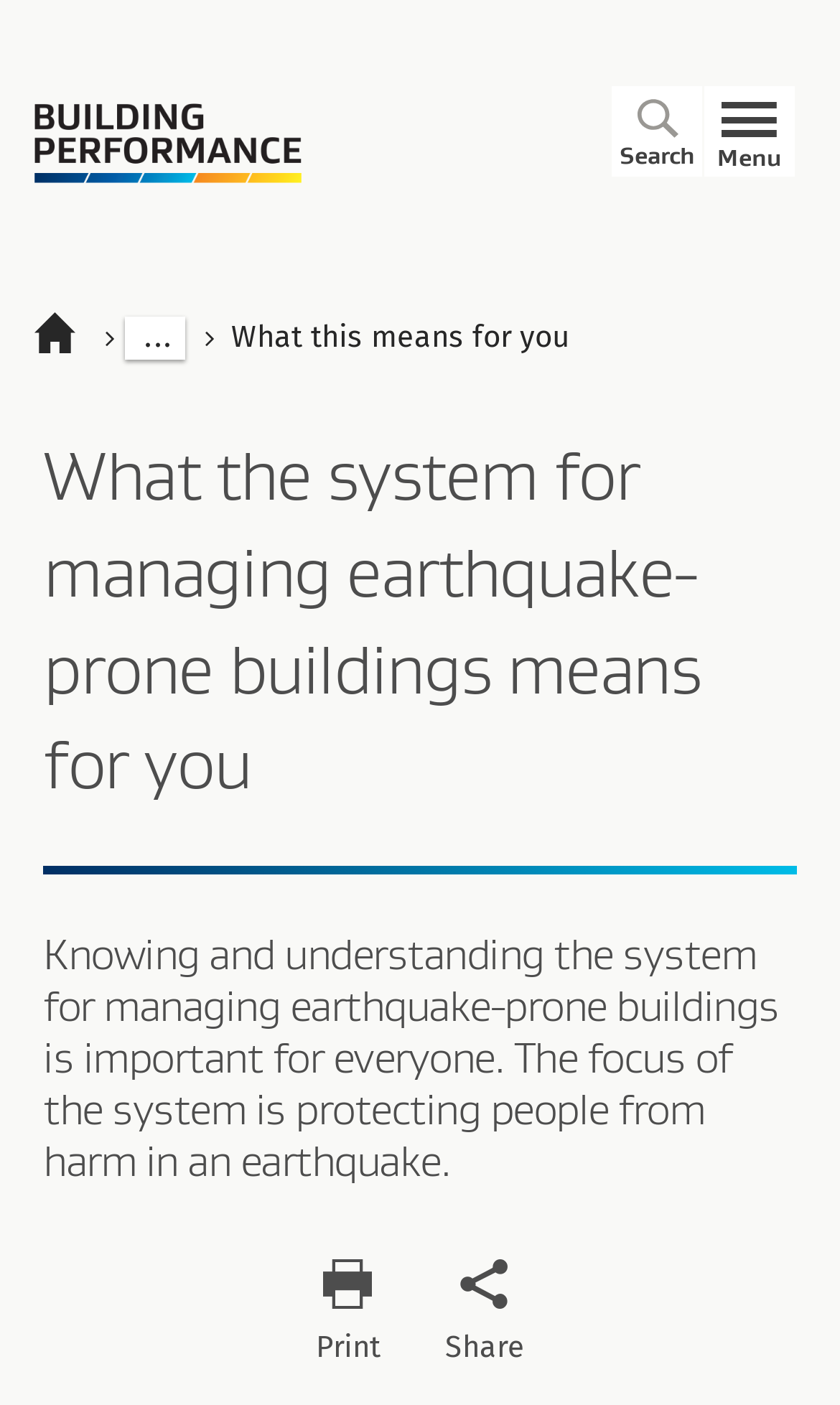What is the topic of this webpage?
Offer a detailed and full explanation in response to the question.

The topic of the webpage is clear from the header and static text, which discusses the system for managing earthquake-prone buildings and its importance for everyone.